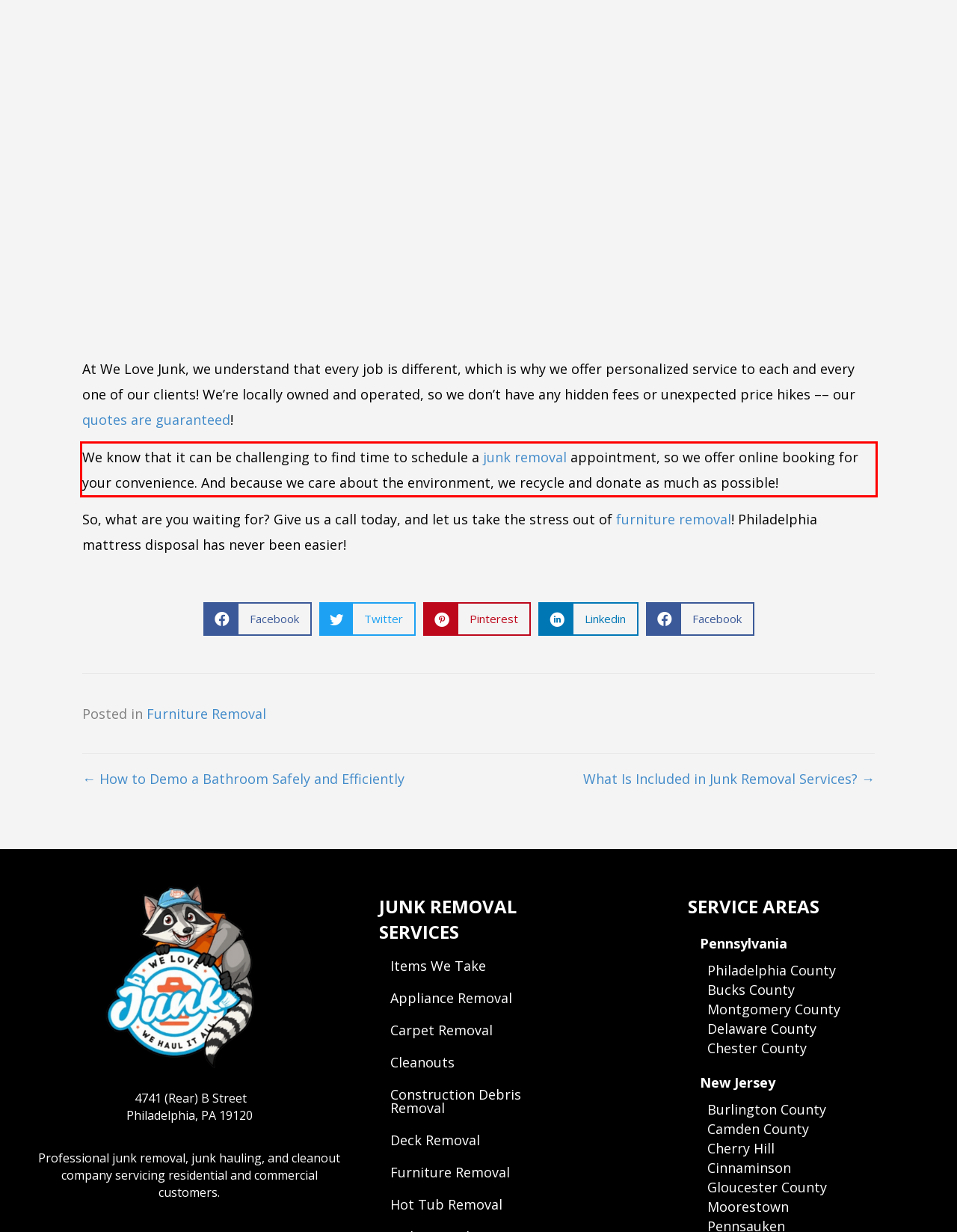There is a screenshot of a webpage with a red bounding box around a UI element. Please use OCR to extract the text within the red bounding box.

We know that it can be challenging to find time to schedule a junk removal appointment, so we offer online booking for your convenience. And because we care about the environment, we recycle and donate as much as possible!